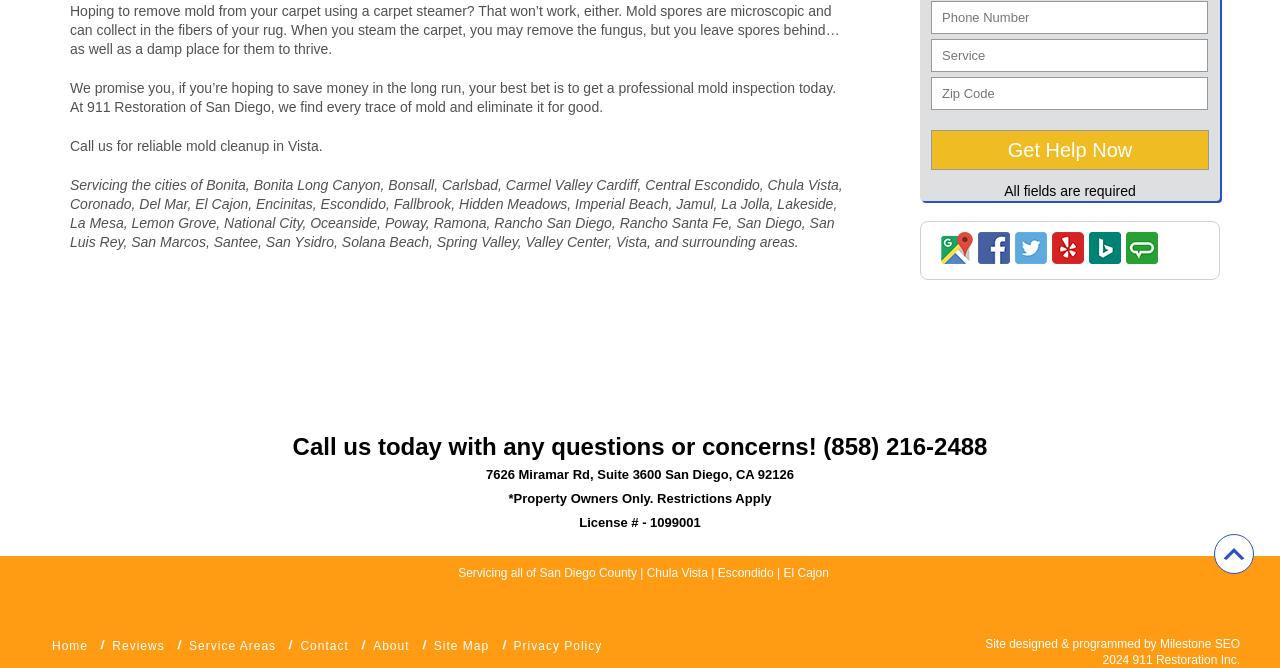Answer the following inquiry with a single word or phrase:
What is the company's phone number?

(858) 216-2488